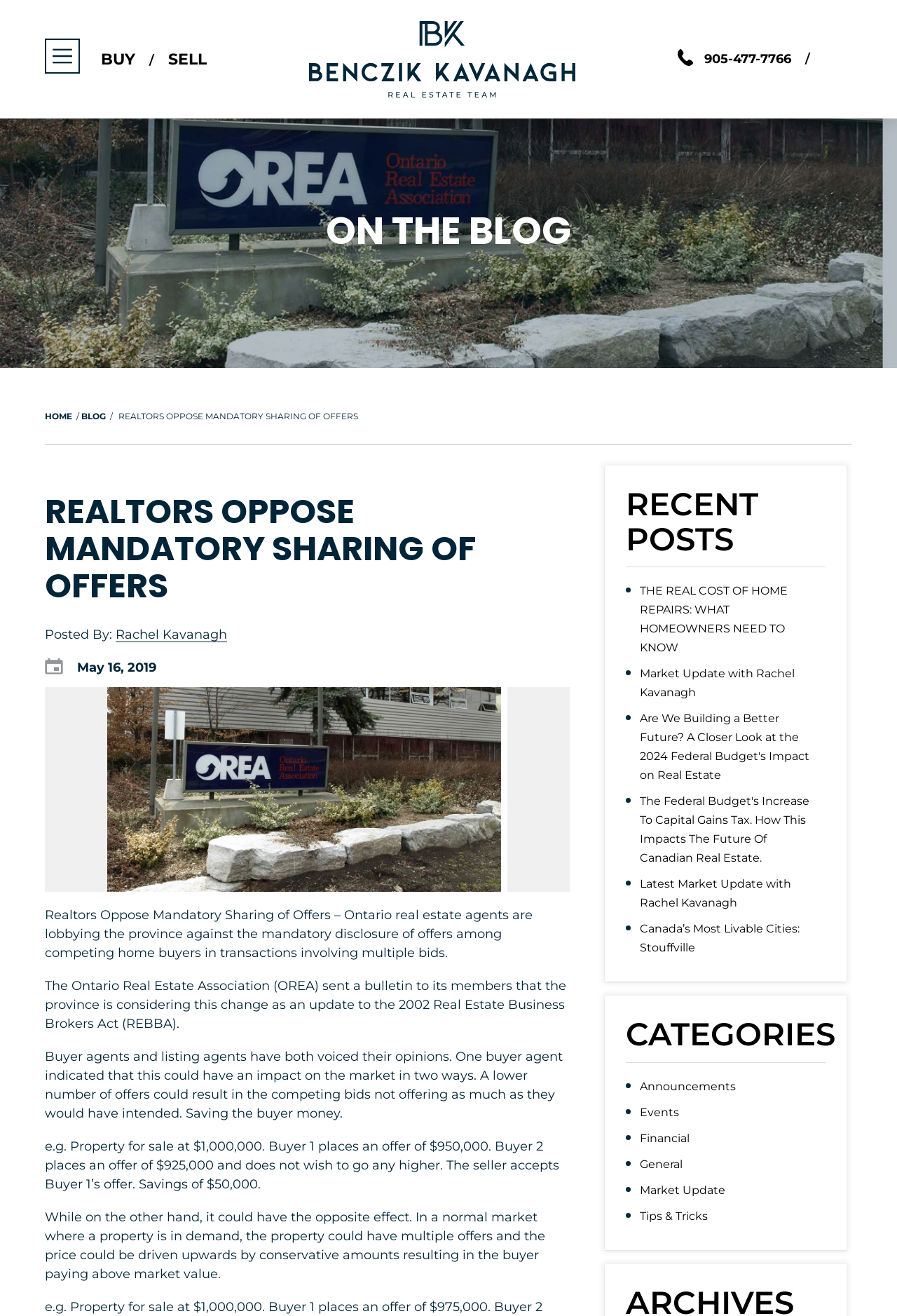Locate the bounding box coordinates of the element that should be clicked to fulfill the instruction: "Read the blog post by Rachel Kavanagh".

[0.129, 0.477, 0.253, 0.488]